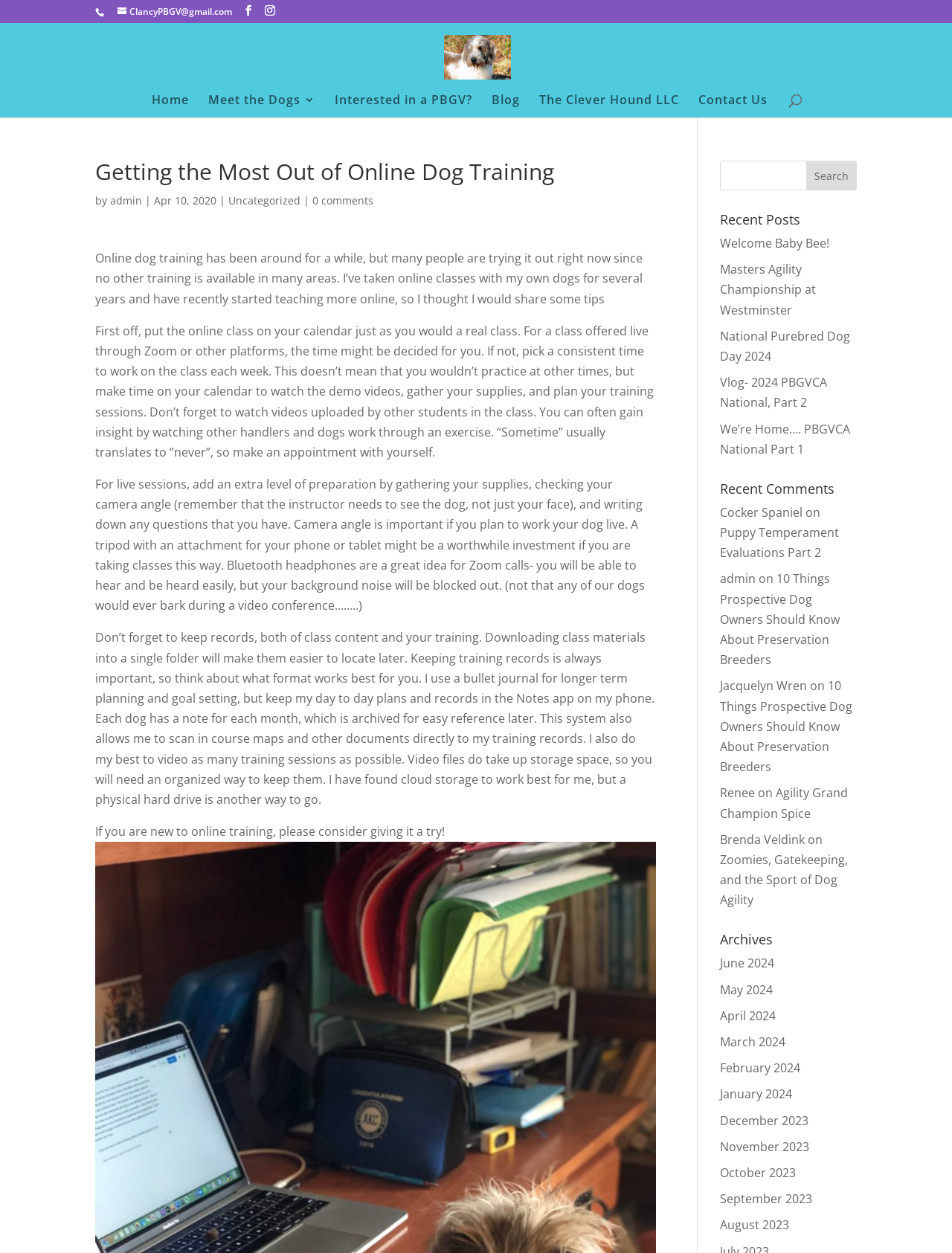Please identify the bounding box coordinates of the area that needs to be clicked to fulfill the following instruction: "Contact Us."

[0.734, 0.075, 0.806, 0.094]